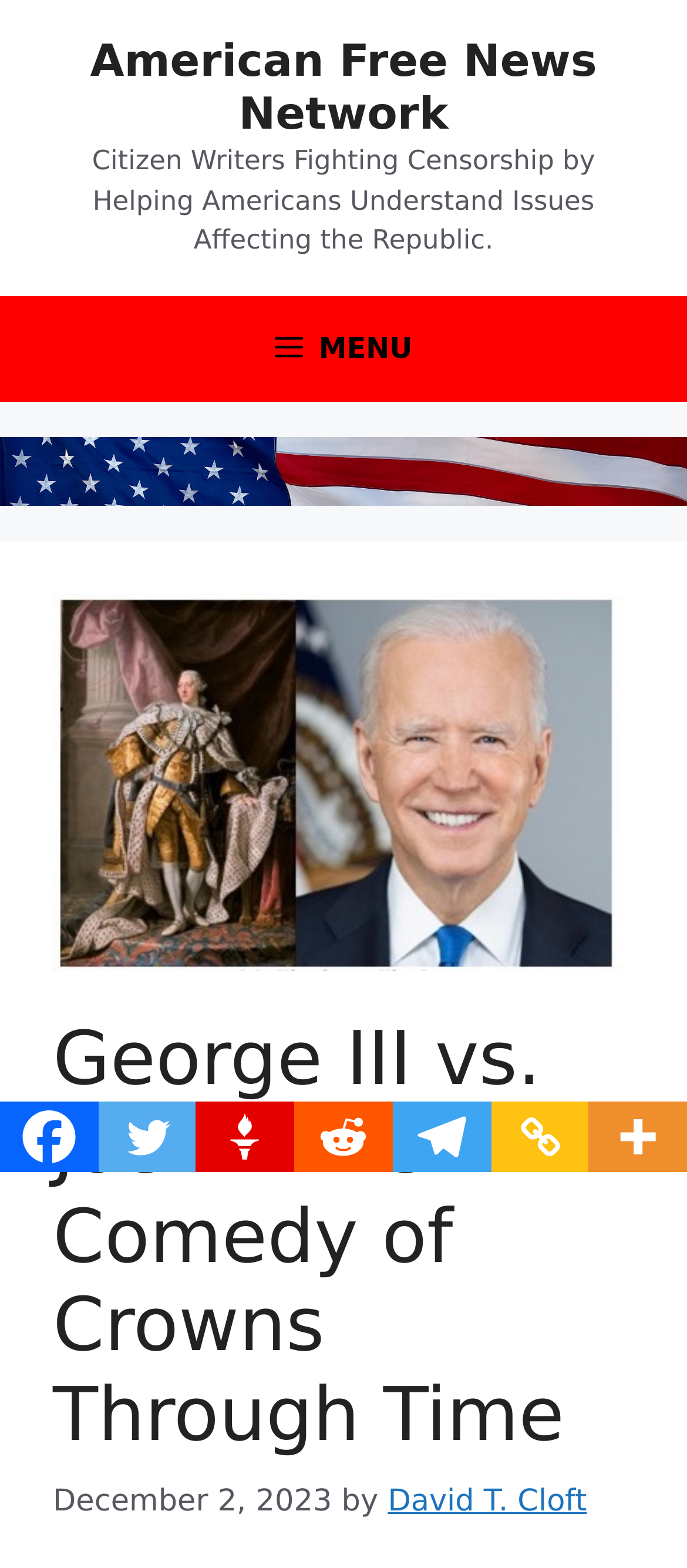Please find the bounding box coordinates of the element that must be clicked to perform the given instruction: "Read the article by David T. Cloft". The coordinates should be four float numbers from 0 to 1, i.e., [left, top, right, bottom].

[0.564, 0.946, 0.854, 0.968]